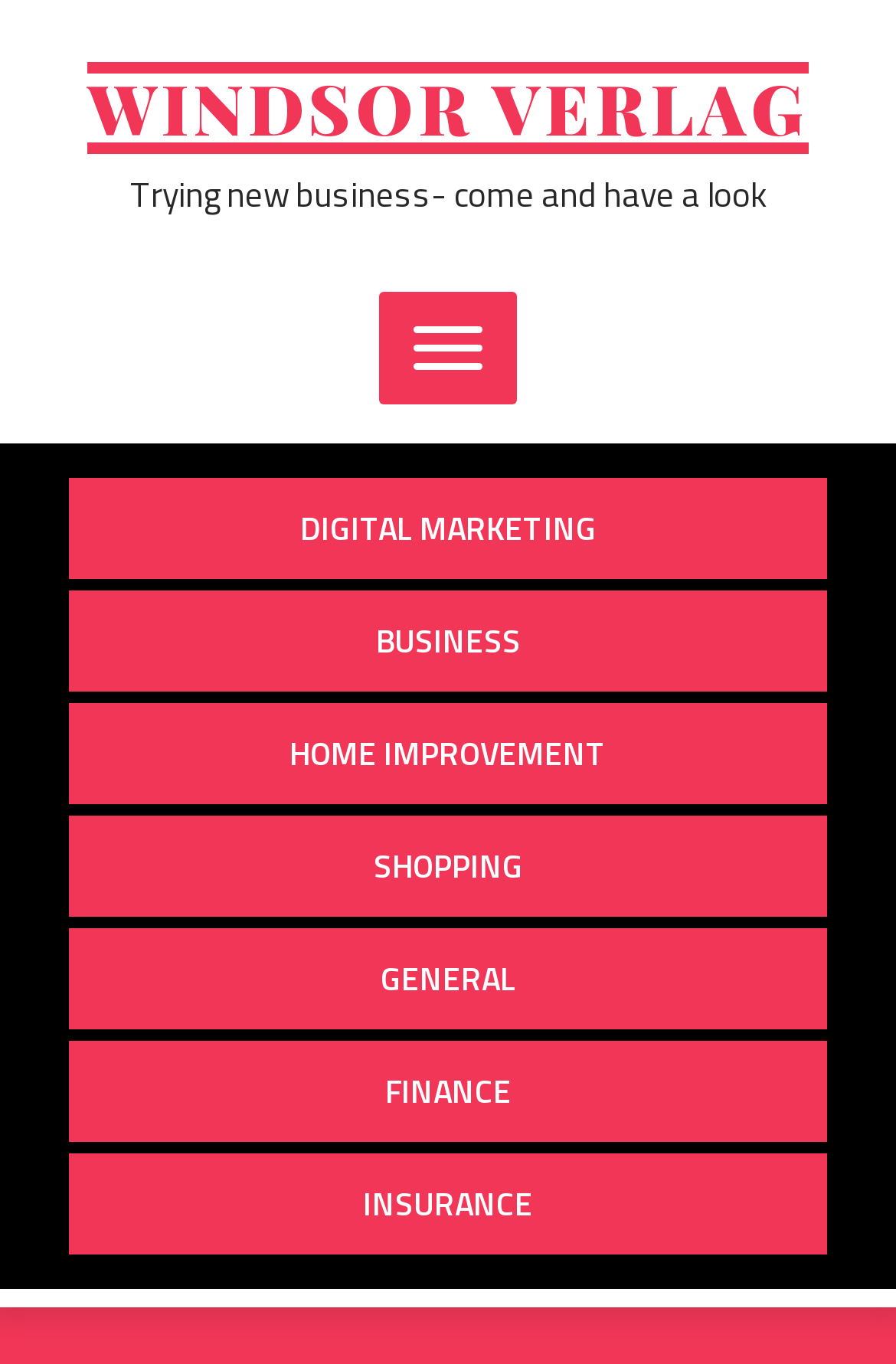Please give the bounding box coordinates of the area that should be clicked to fulfill the following instruction: "Click on Windsor Verlag". The coordinates should be in the format of four float numbers from 0 to 1, i.e., [left, top, right, bottom].

[0.097, 0.045, 0.903, 0.113]